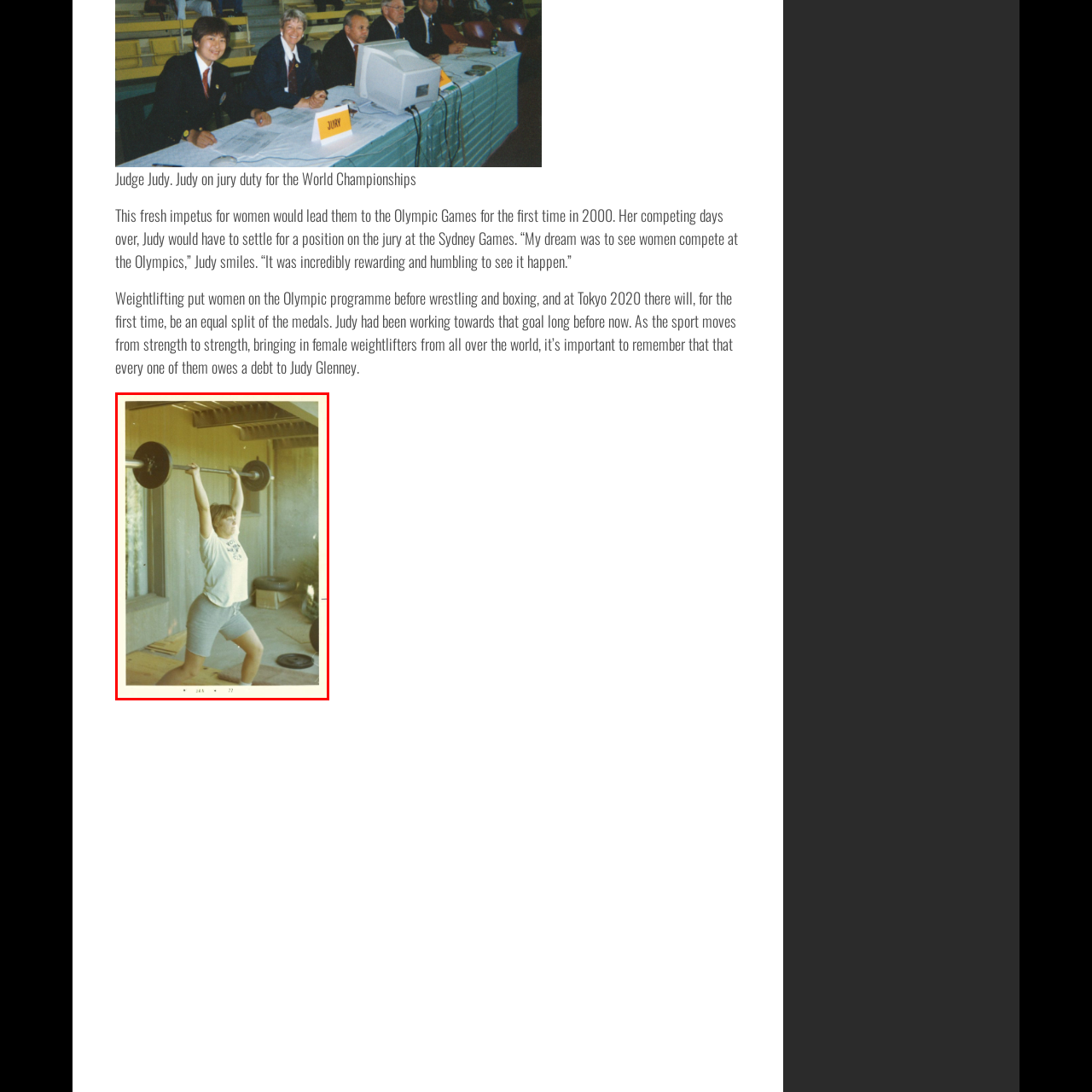Compose a thorough description of the image encased in the red perimeter.

The image features Judy Glenney, a pioneering figure in women's weightlifting, captured mid-lift in a dynamic pose. She is dressed in a casual outfit consisting of a light-colored t-shirt and gray shorts, demonstrating strength and technique as she hoists a barbell overhead. The backdrop consists of a simple indoor gym space, with visible weights and equipment scattered around, capturing the essence of dedication and hard work. This moment highlights Judy's commitment to her sport and her role in paving the way for future generations of female athletes, reflecting her significant contributions to women's weightlifting leading up to the Olympic Games.